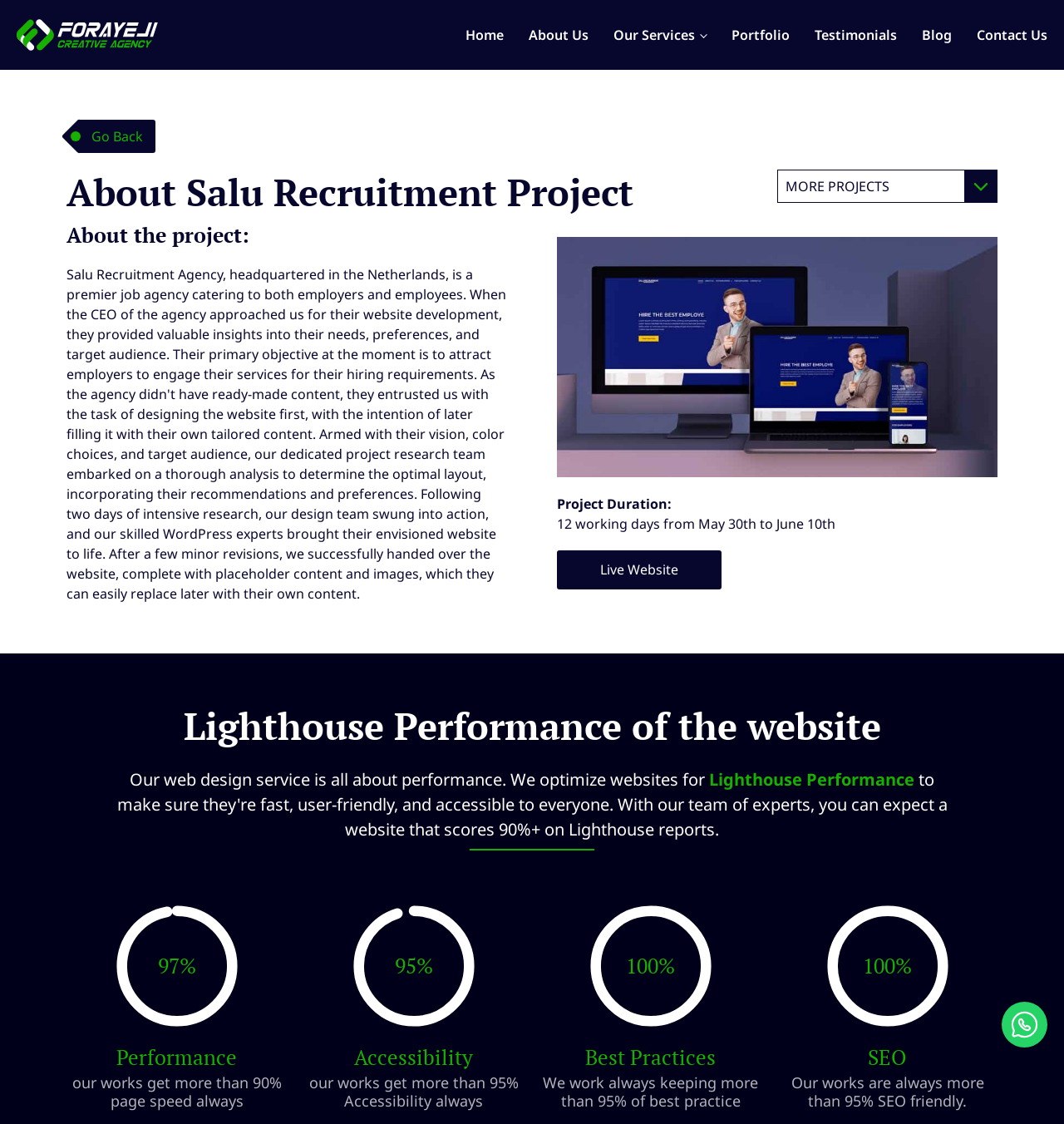How many projects are listed below 'MORE PROJECTS'?
Give a single word or phrase answer based on the content of the image.

9